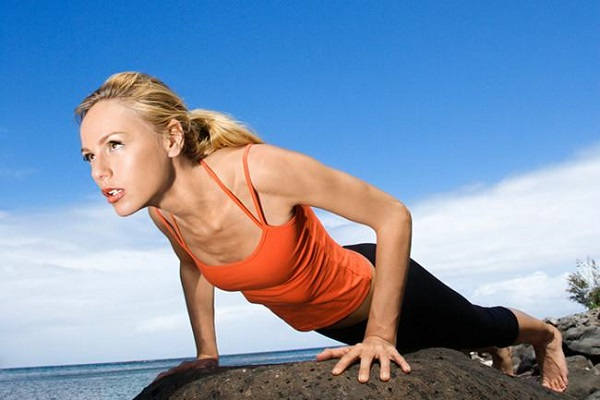Analyze the image and provide a detailed answer to the question: What is the setting for the scene?

The caption describes the backdrop of the scene as the ocean, with clear blue sky and gentle waves, indicating that the setting is a coastal area.